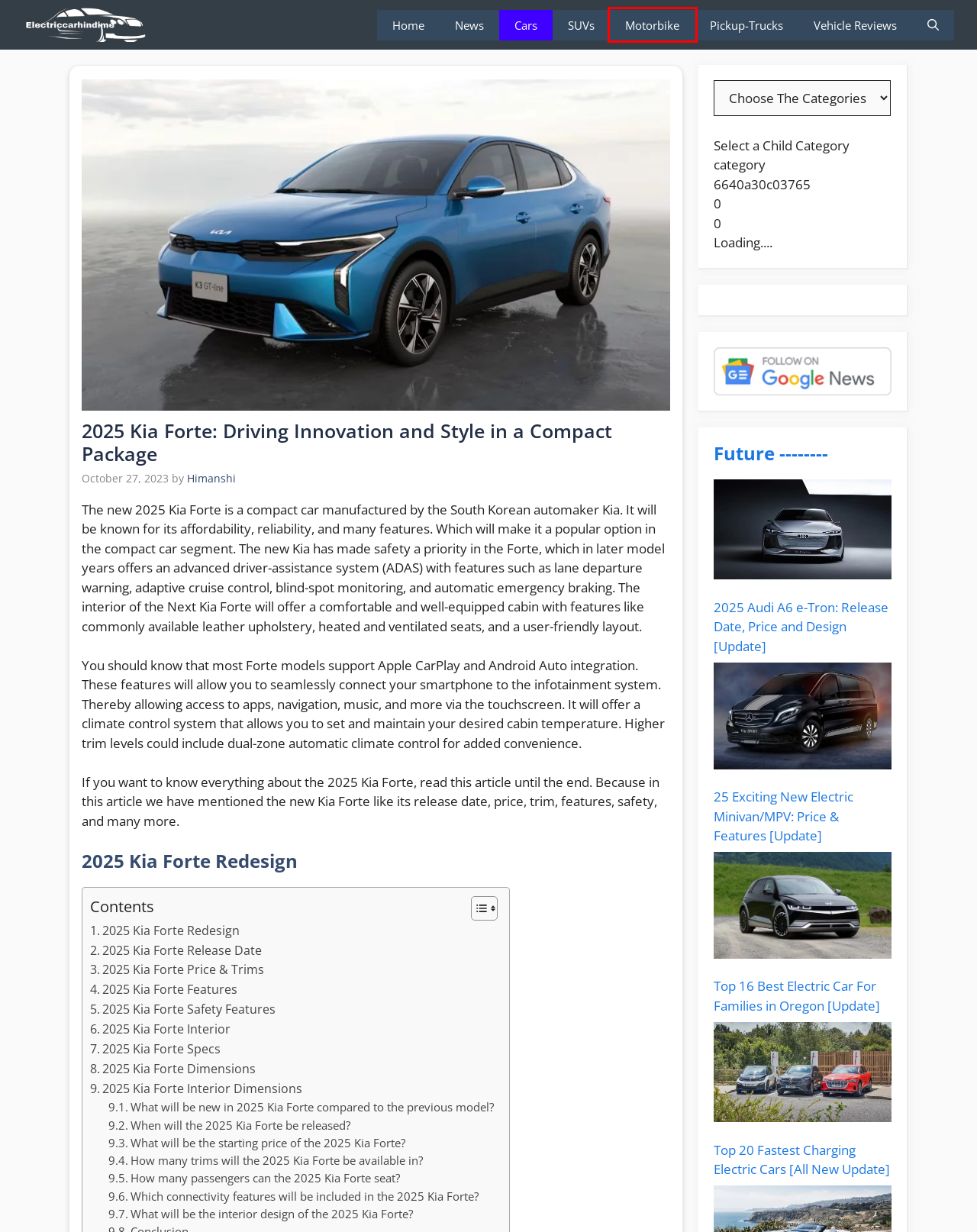You are given a screenshot depicting a webpage with a red bounding box around a UI element. Select the description that best corresponds to the new webpage after clicking the selected element. Here are the choices:
A. Pickup-Trucks - Electriccarhindime
B. Motorbike - Electriccarhindime
C. Himanshi
D. Future - Electriccarhindime
E. 25 Exciting New Electric Minivan/MPV: Price & Features [Update]
F. SUVs - Electriccarhindime
G. Home - Electriccarhindime
H. Top 16 Best Electric Car For Families In Oregon [Update]

B